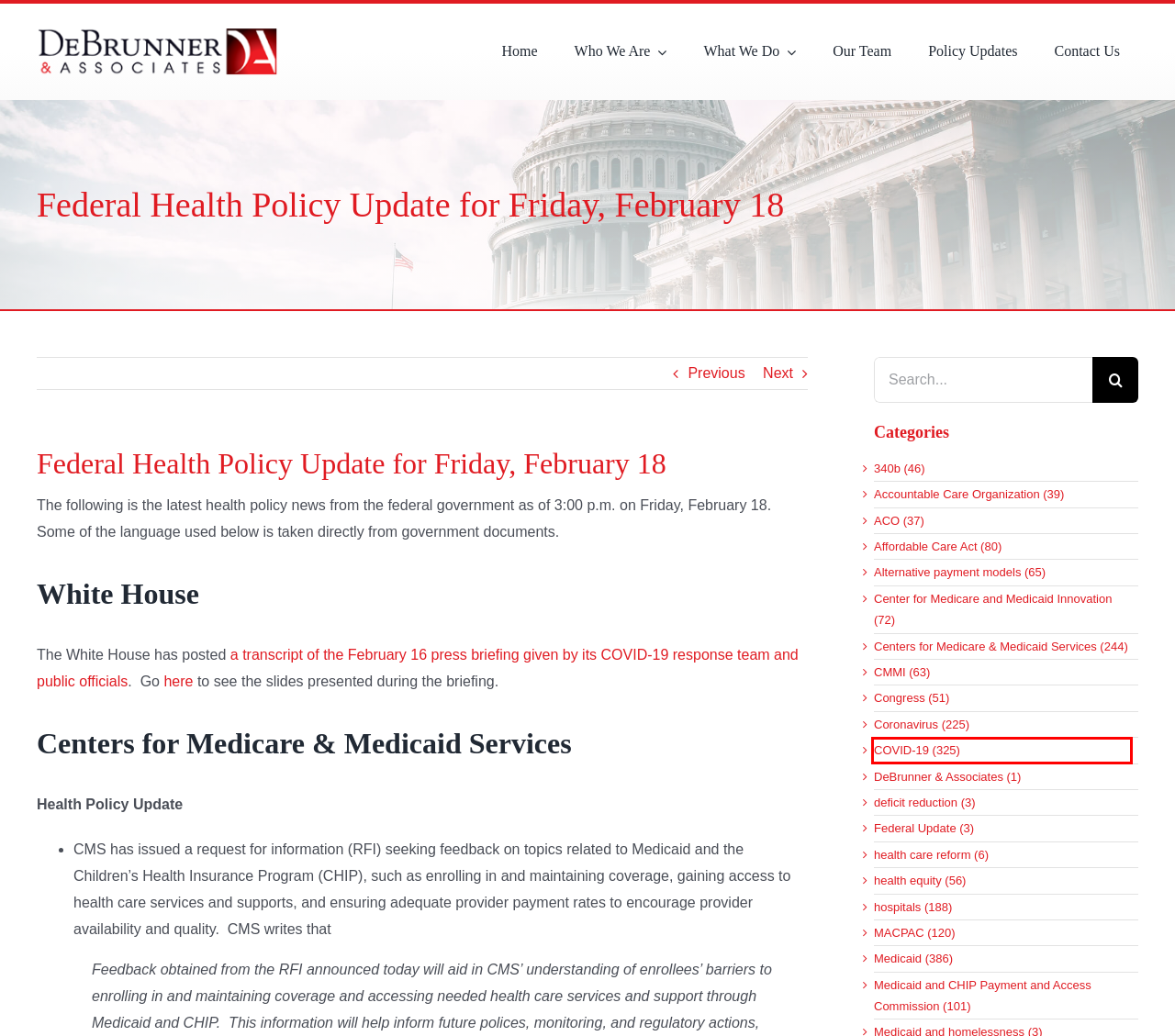Review the webpage screenshot and focus on the UI element within the red bounding box. Select the best-matching webpage description for the new webpage that follows after clicking the highlighted element. Here are the candidates:
A. Alternative payment models – DeBrunner & Associates
B. health care reform – DeBrunner & Associates
C. Our Team – DeBrunner & Associates
D. FEDERAL HEALTH POLICY UPDATE FOR FRIDAY, FEBRUARY 25 – DeBrunner & Associates
E. hospitals – DeBrunner & Associates
F. Medicaid and CHIP Payment and Access Commission – DeBrunner & Associates
G. DeBrunner & Associates – Medicare & Medicaid DSH Consulting | Health Policy Consulting Firms
H. COVID-19 – DeBrunner & Associates

H